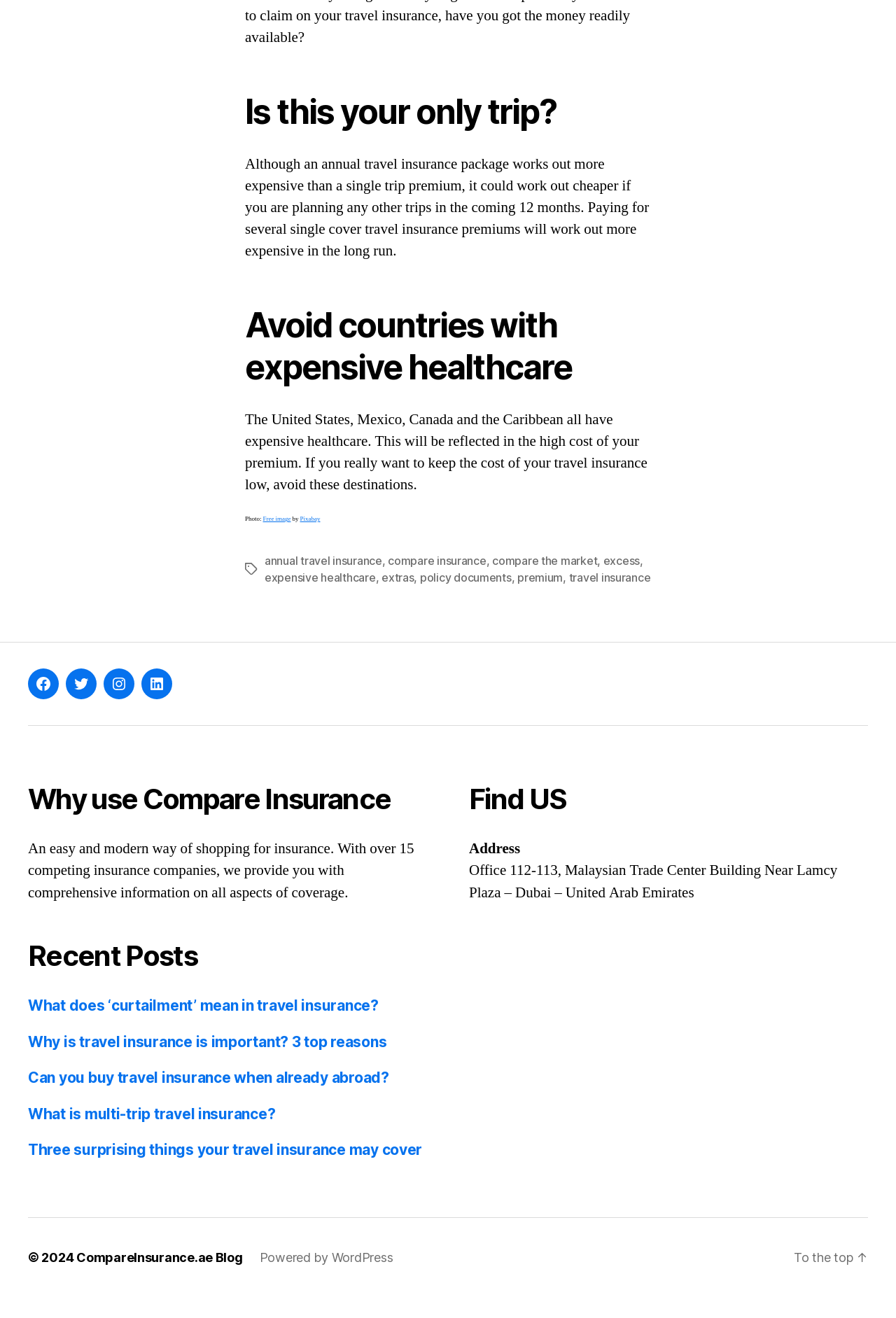Could you determine the bounding box coordinates of the clickable element to complete the instruction: "Click on the 'What does ‘curtailment’ mean in travel insurance?' link"? Provide the coordinates as four float numbers between 0 and 1, i.e., [left, top, right, bottom].

[0.031, 0.772, 0.422, 0.786]